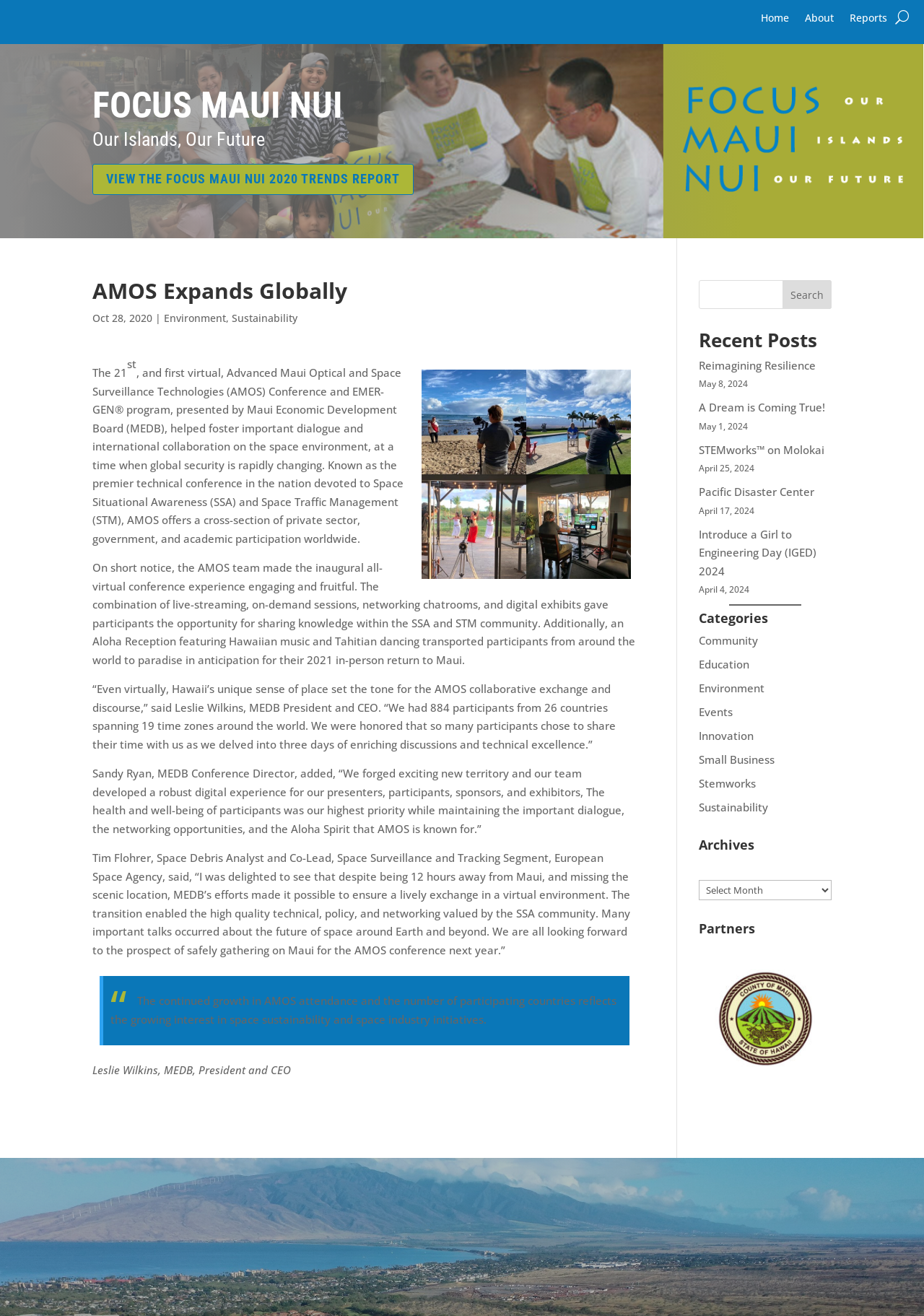Please pinpoint the bounding box coordinates for the region I should click to adhere to this instruction: "Click on 'Post Comment'".

None